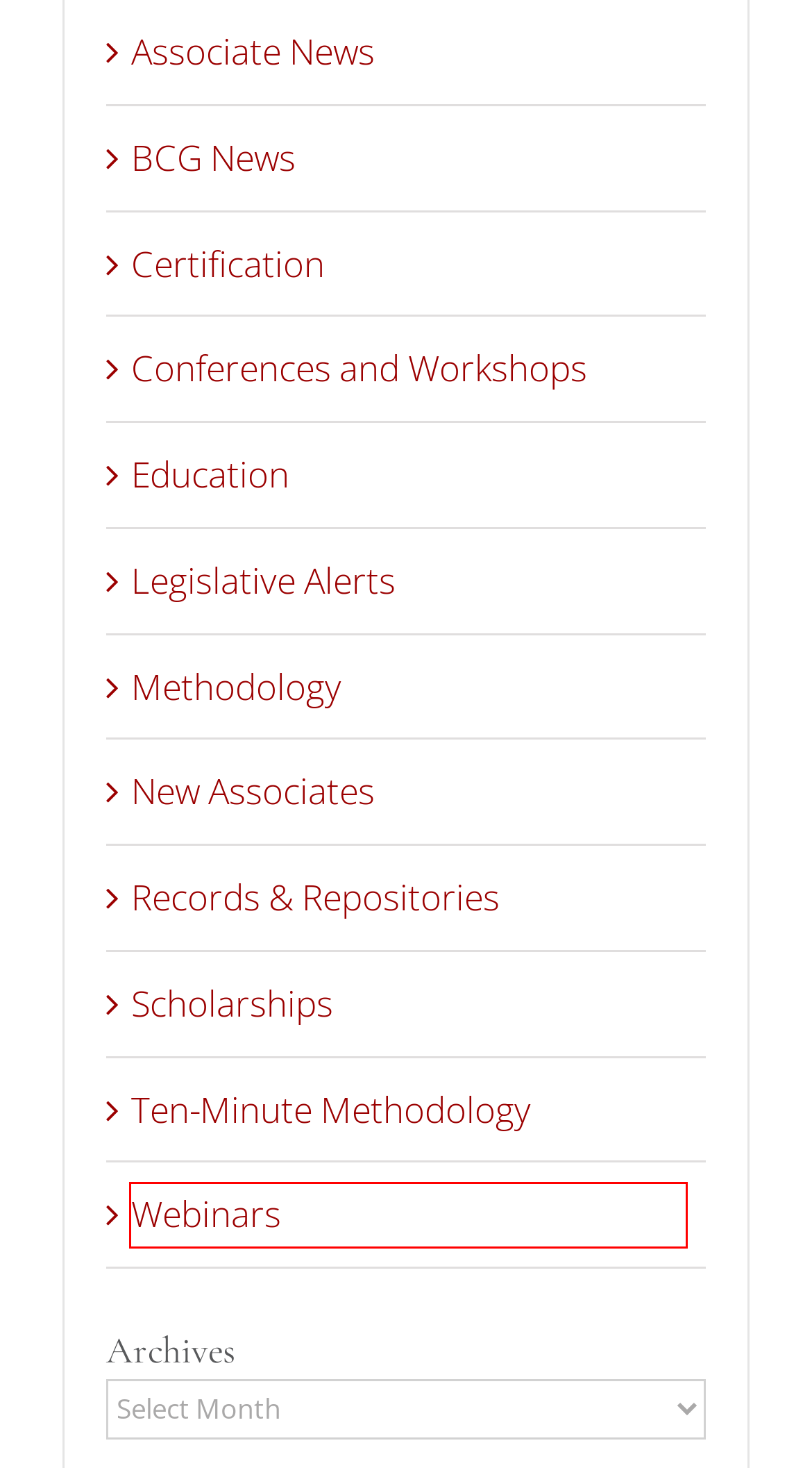You are presented with a screenshot of a webpage that includes a red bounding box around an element. Determine which webpage description best matches the page that results from clicking the element within the red bounding box. Here are the candidates:
A. Conferences and Workshops – Board for Certification of Genealogists
B. Education – Board for Certification of Genealogists
C. BCG News – Board for Certification of Genealogists
D. Methodology – Board for Certification of Genealogists
E. Webinars – Board for Certification of Genealogists
F. Scholarships – Board for Certification of Genealogists
G. Records & Repositories – Board for Certification of Genealogists
H. Ten-Minute Methodology – Board for Certification of Genealogists

E